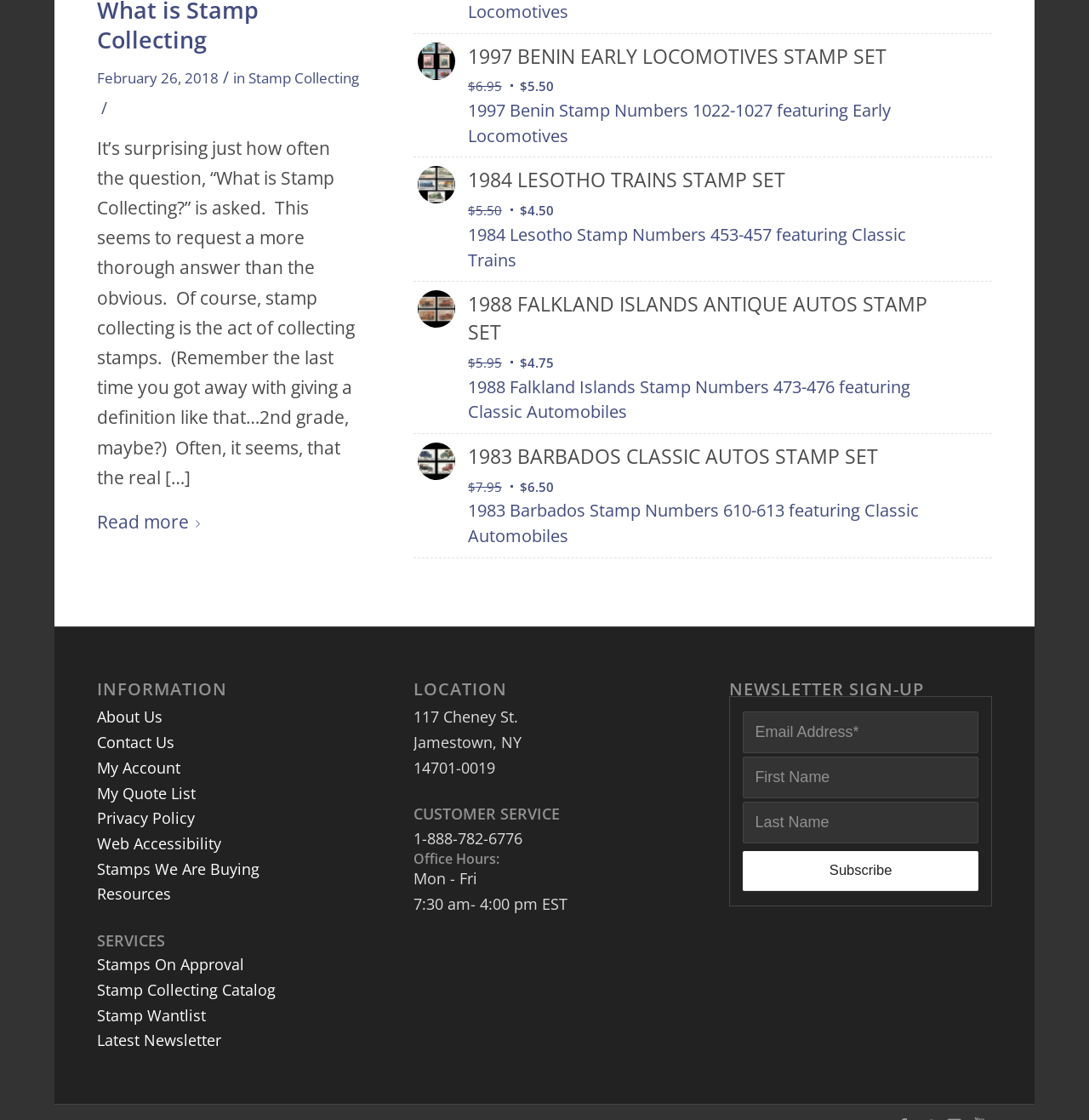Please identify the bounding box coordinates for the region that you need to click to follow this instruction: "View 1997 Benin Early Locomotives Stamp Set".

[0.379, 0.03, 0.911, 0.14]